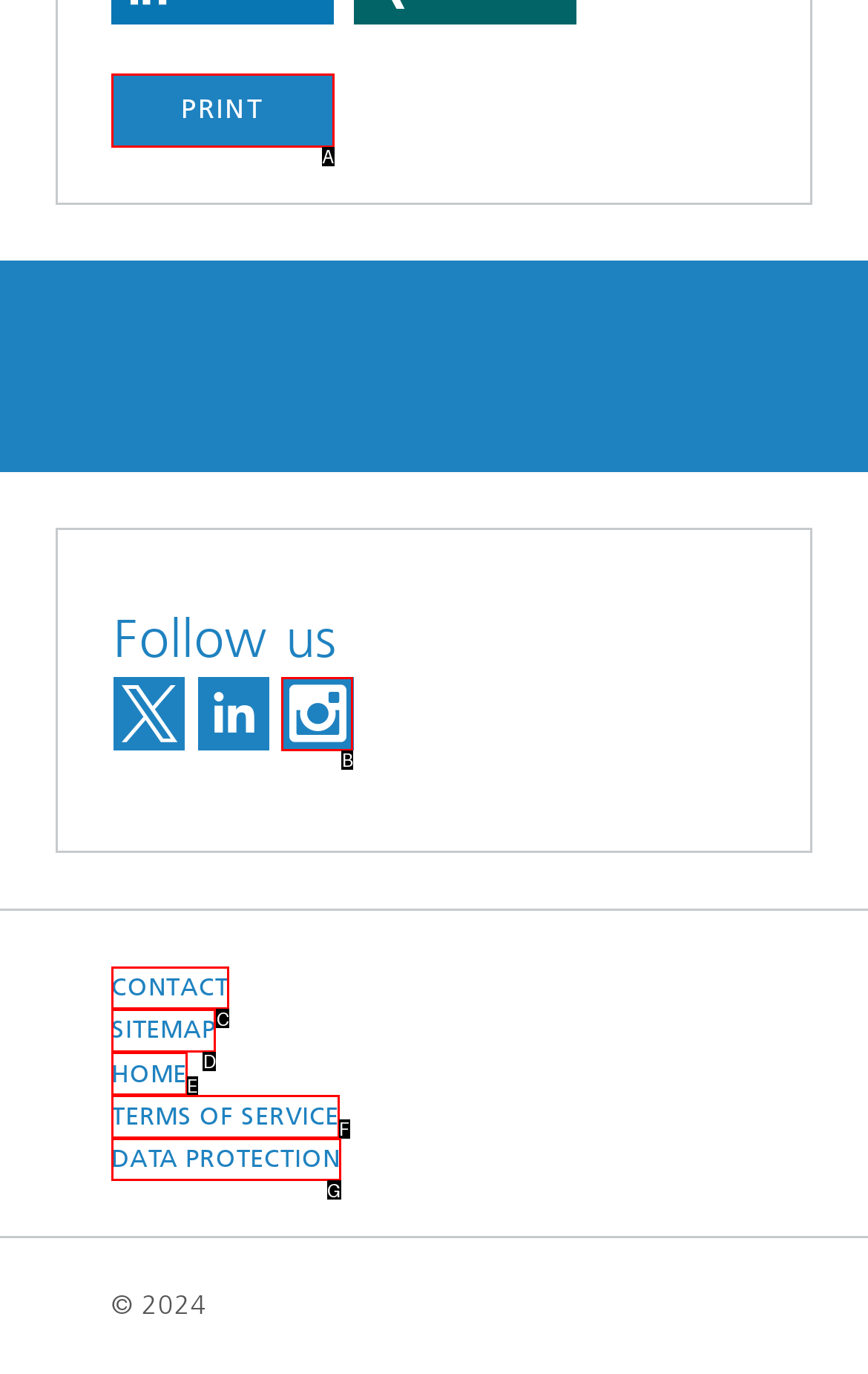Based on the description Home, identify the most suitable HTML element from the options. Provide your answer as the corresponding letter.

E